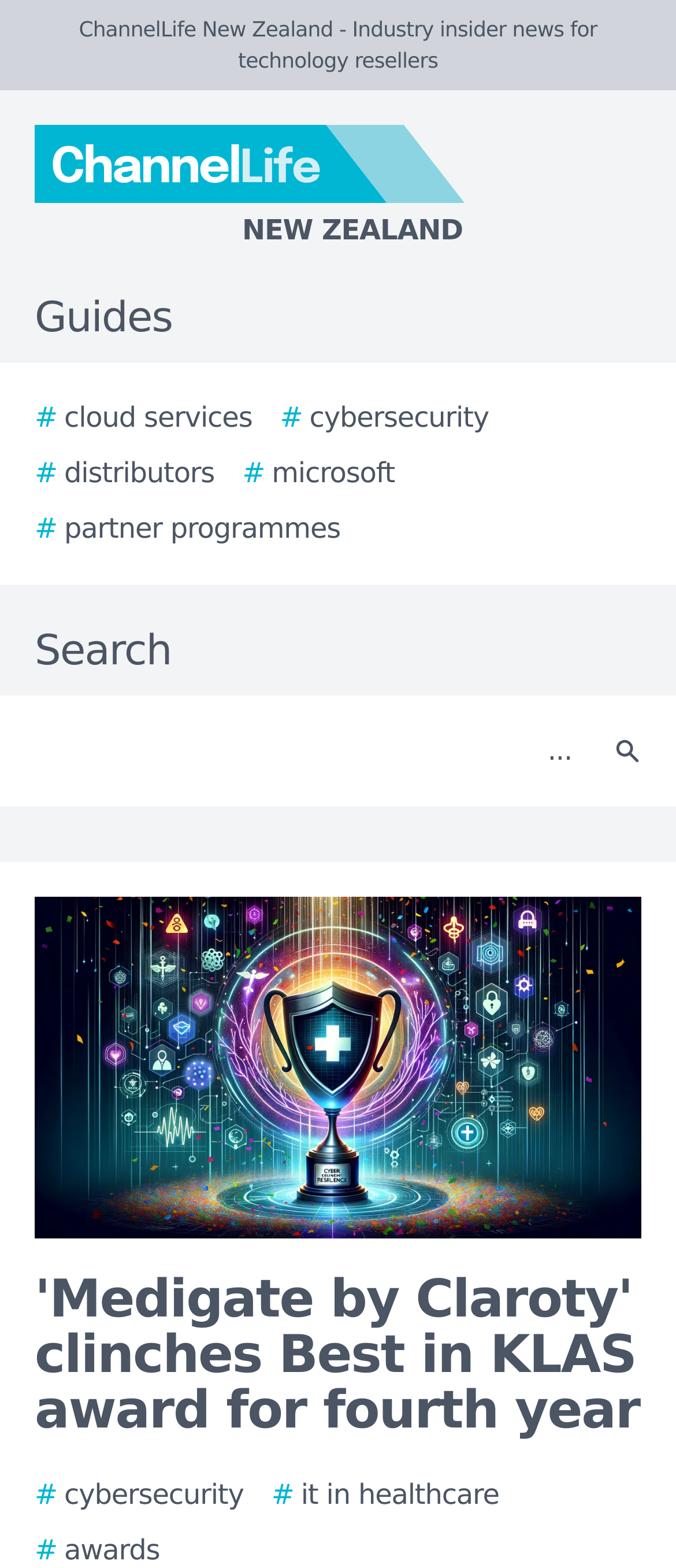Please identify the bounding box coordinates of the element's region that I should click in order to complete the following instruction: "Explore cybersecurity". The bounding box coordinates consist of four float numbers between 0 and 1, i.e., [left, top, right, bottom].

[0.414, 0.253, 0.723, 0.28]